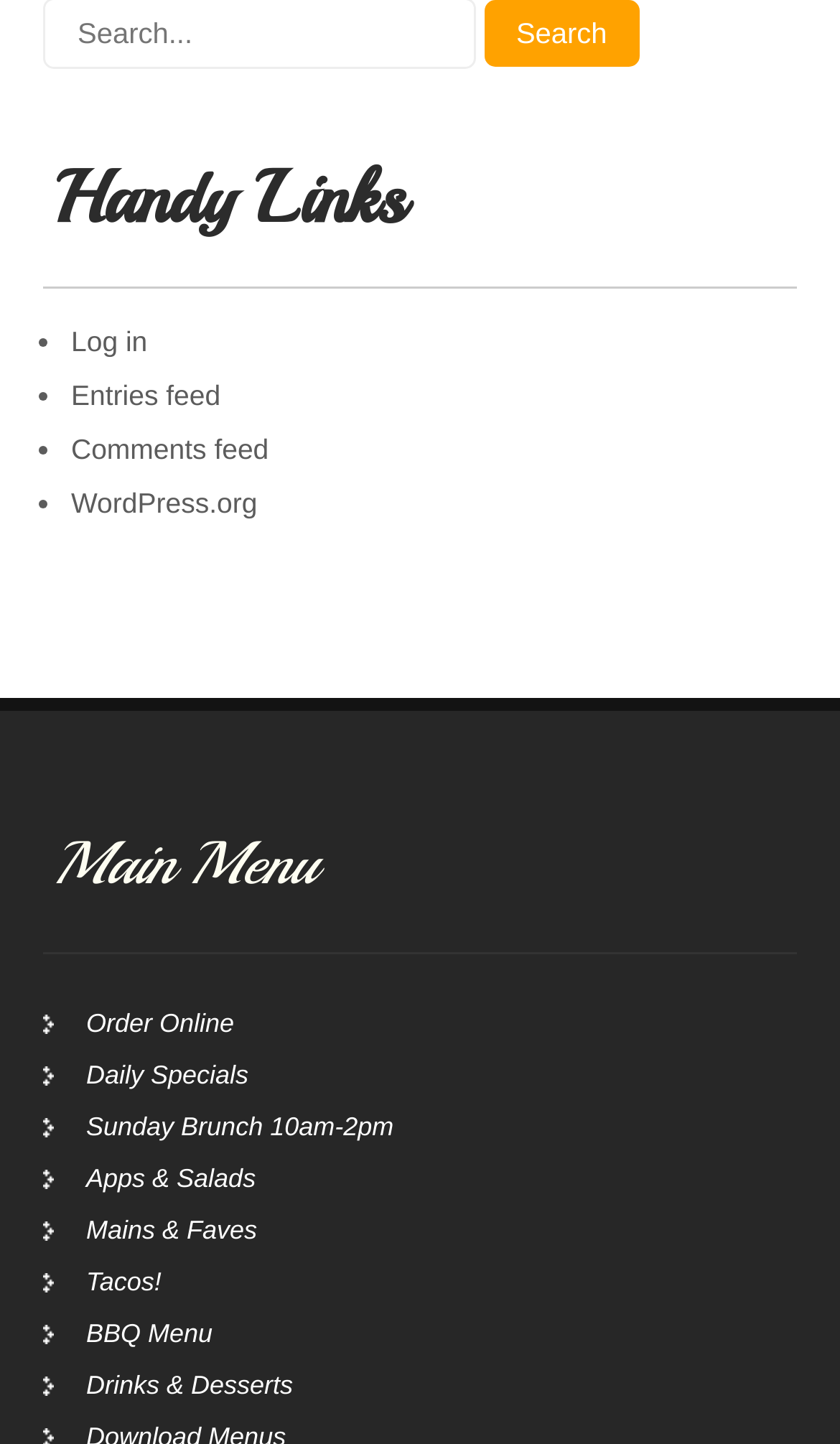Determine the bounding box coordinates of the element that should be clicked to execute the following command: "Check Daily Specials".

[0.051, 0.734, 0.296, 0.755]